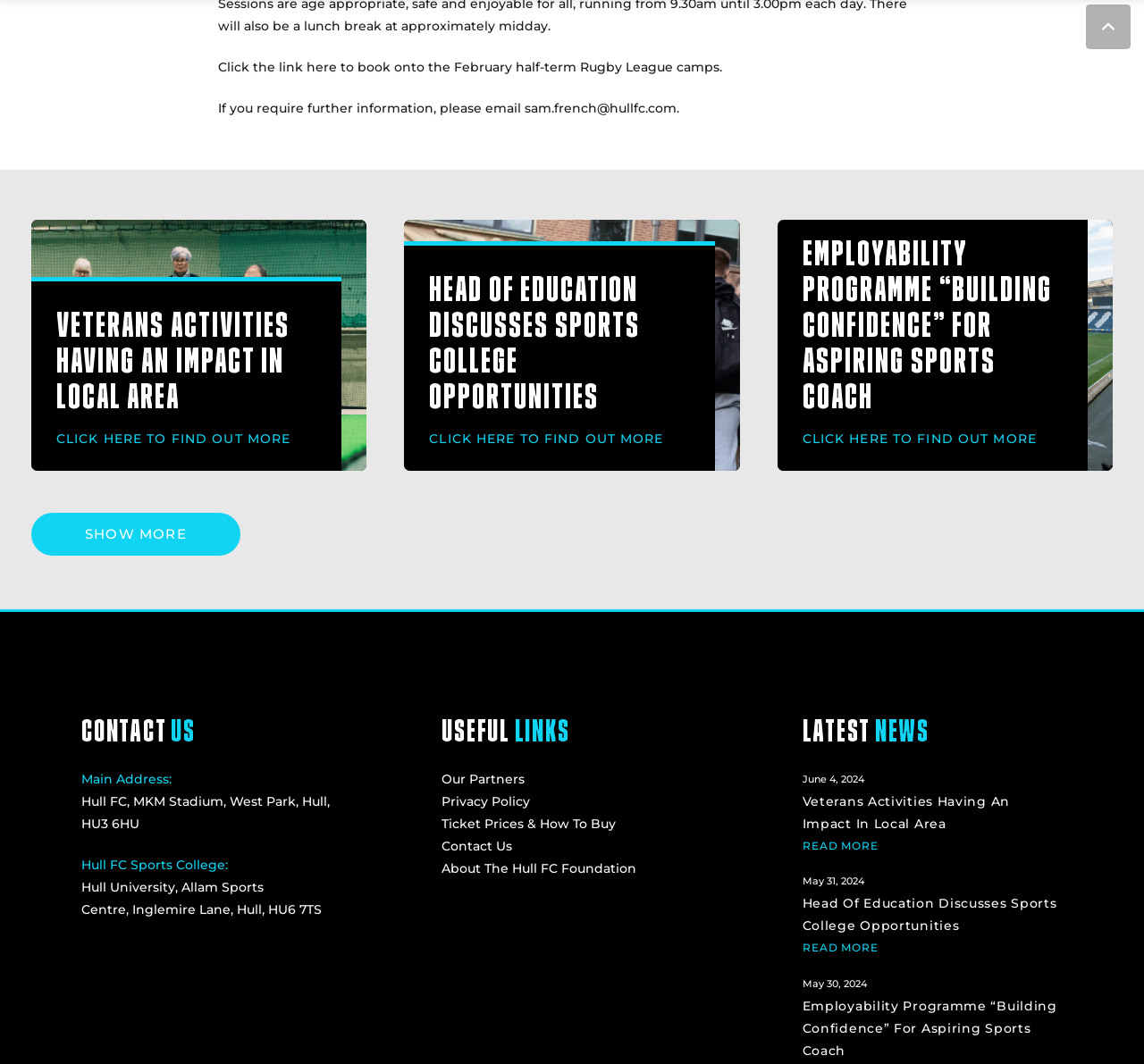Please determine the bounding box coordinates for the UI element described here. Use the format (top-left x, top-left y, bottom-right x, bottom-right y) with values bounded between 0 and 1: About The Hull FC Foundation

[0.386, 0.808, 0.557, 0.824]